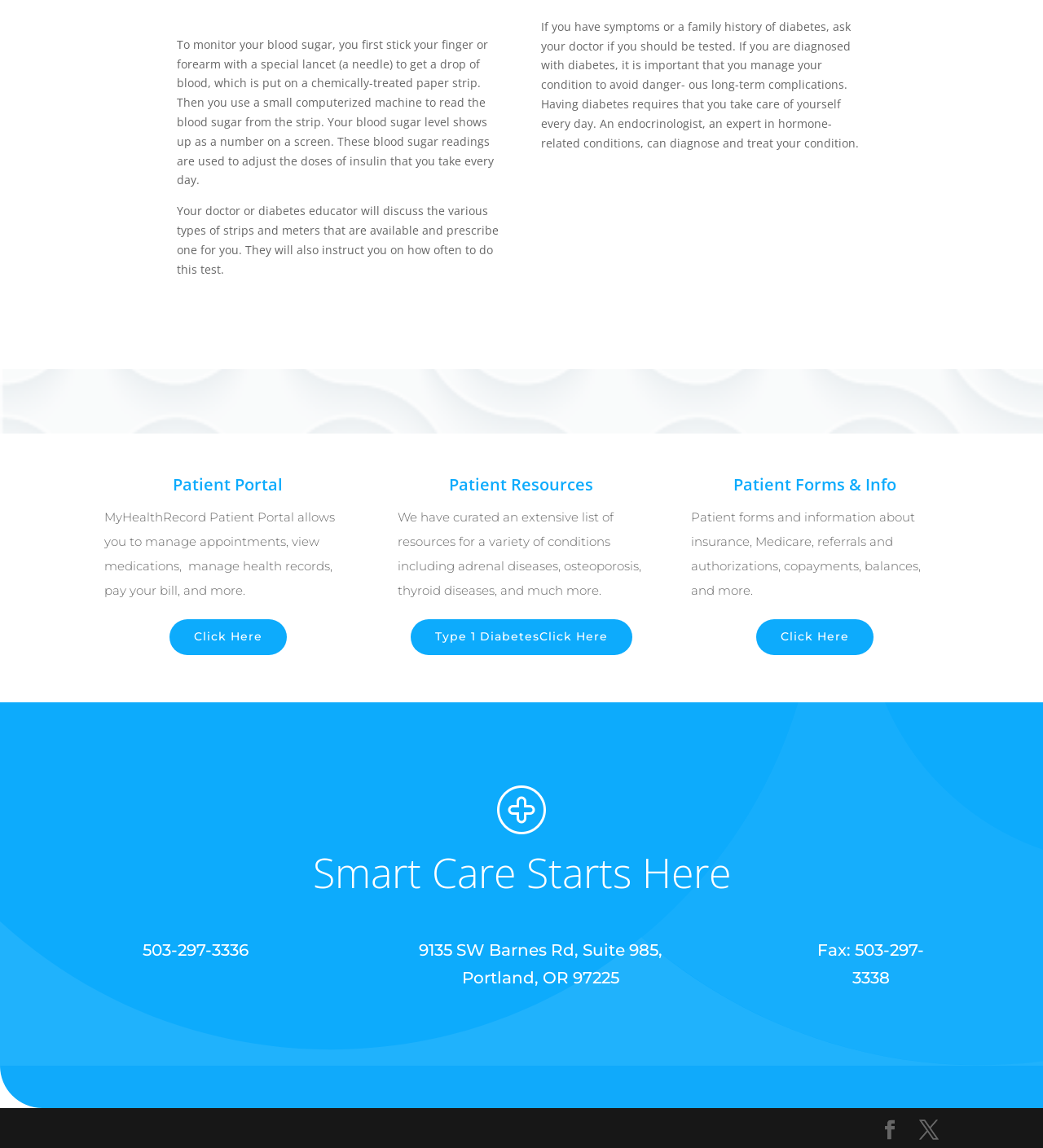What type of doctor can diagnose and treat diabetes?
Use the screenshot to answer the question with a single word or phrase.

Endocrinologist